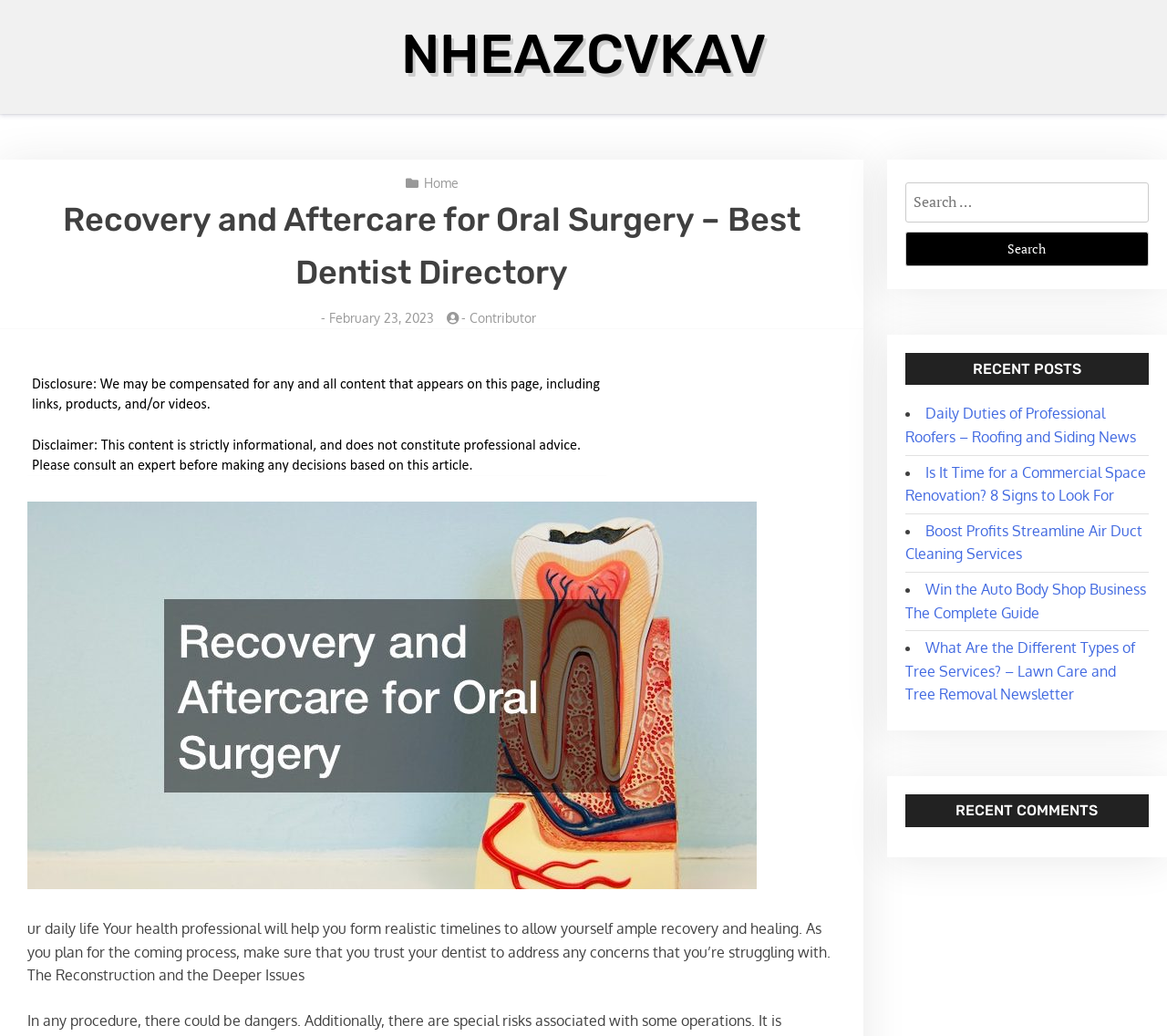What is the topic of the main article?
From the image, respond using a single word or phrase.

Recovery and Aftercare for Oral Surgery